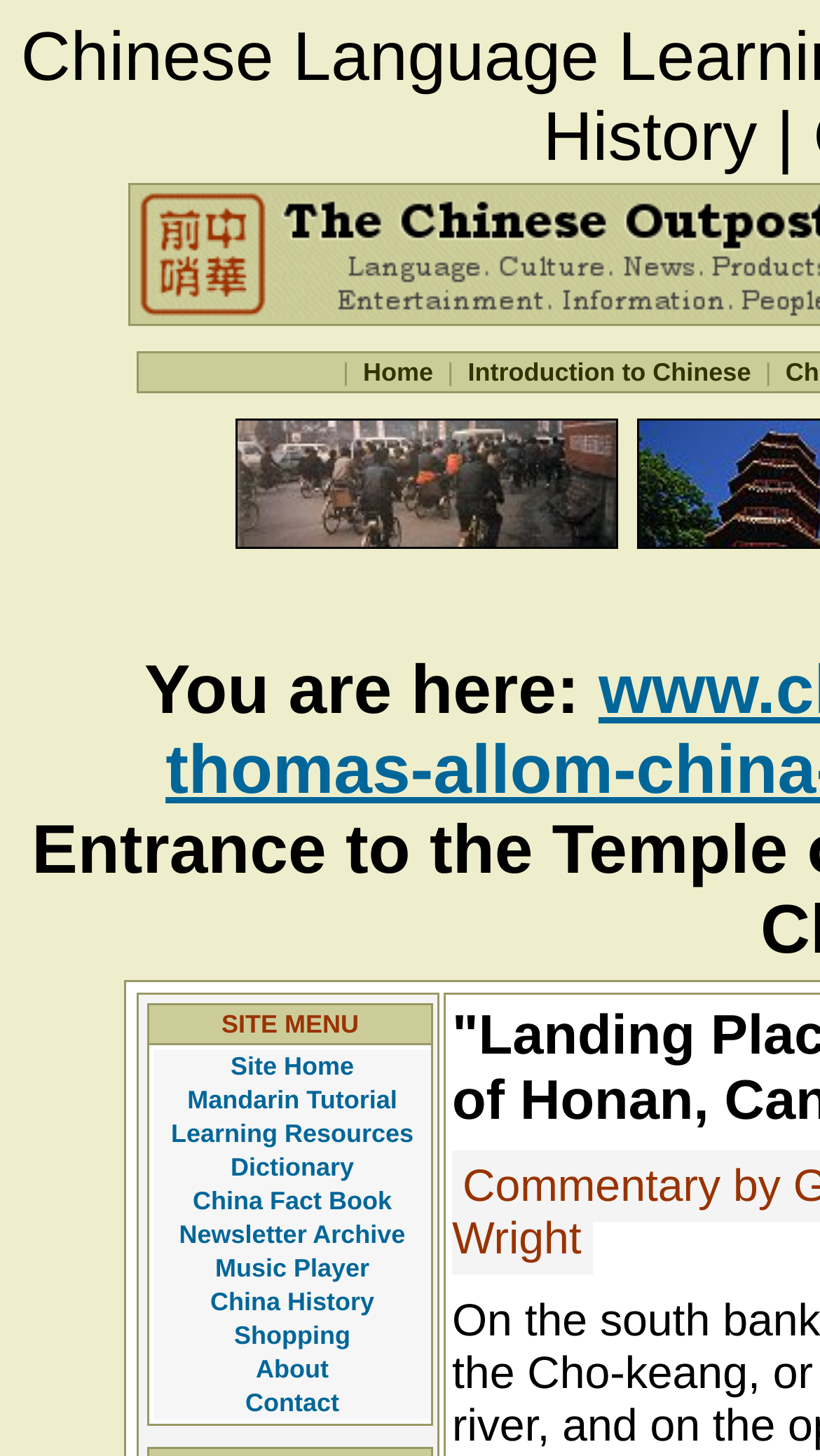Provide a thorough description of the webpage's content and layout.

The webpage is about China Illustrated, specifically featuring an image of the "Landing Place and Entrance to the Temple of Honan, Canton, by Thomas Allom". 

At the top, there is a navigation bar with links to "Home", "Introduction to Chinese", and a separator in between. Below the navigation bar, there is a prominent image taking up a significant portion of the top section. 

To the left of the image, there is a "You are here:" label, indicating the user's current location within the website. Below this label, there is a "SITE MENU" heading, followed by a list of 11 links, including "Site Home", "Mandarin Tutorial", "Learning Resources", and others, arranged vertically in a column. These links are positioned near the left edge of the page, spanning from the middle to the bottom section.